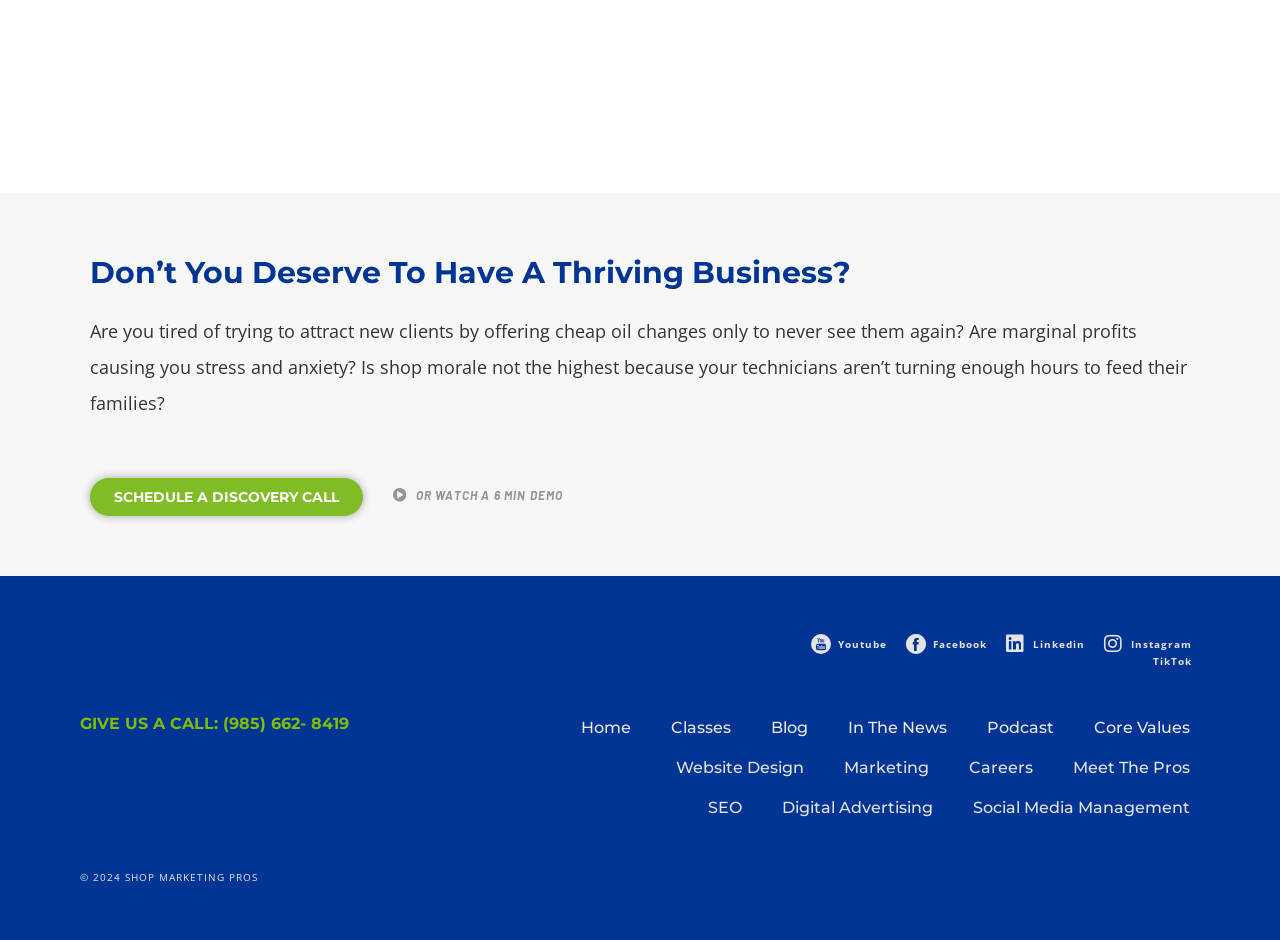Find the bounding box coordinates of the clickable area that will achieve the following instruction: "Schedule a discovery call".

[0.07, 0.509, 0.284, 0.549]